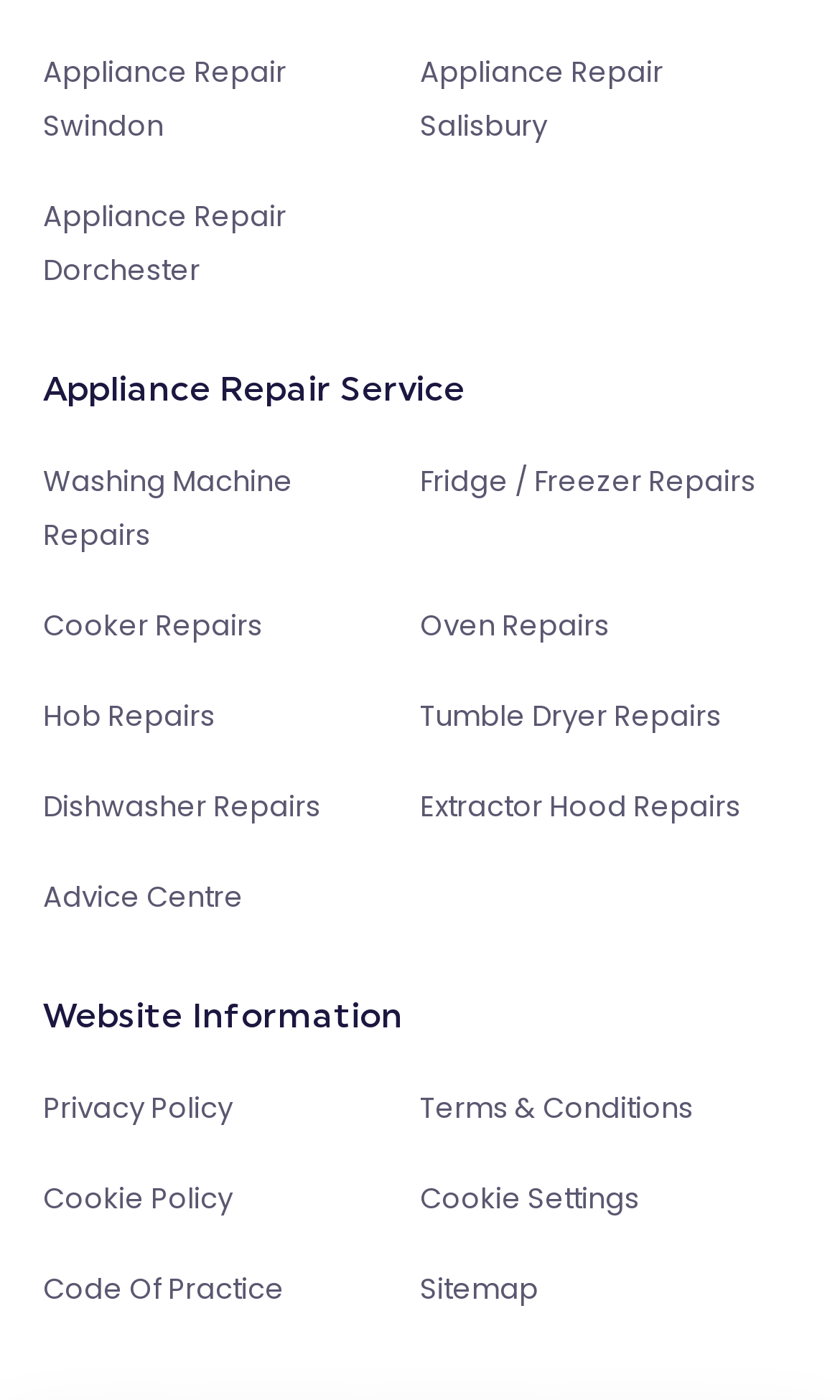Please provide the bounding box coordinates for the element that needs to be clicked to perform the instruction: "Visit the Sitemap". The coordinates must consist of four float numbers between 0 and 1, formatted as [left, top, right, bottom].

[0.5, 0.906, 0.641, 0.935]